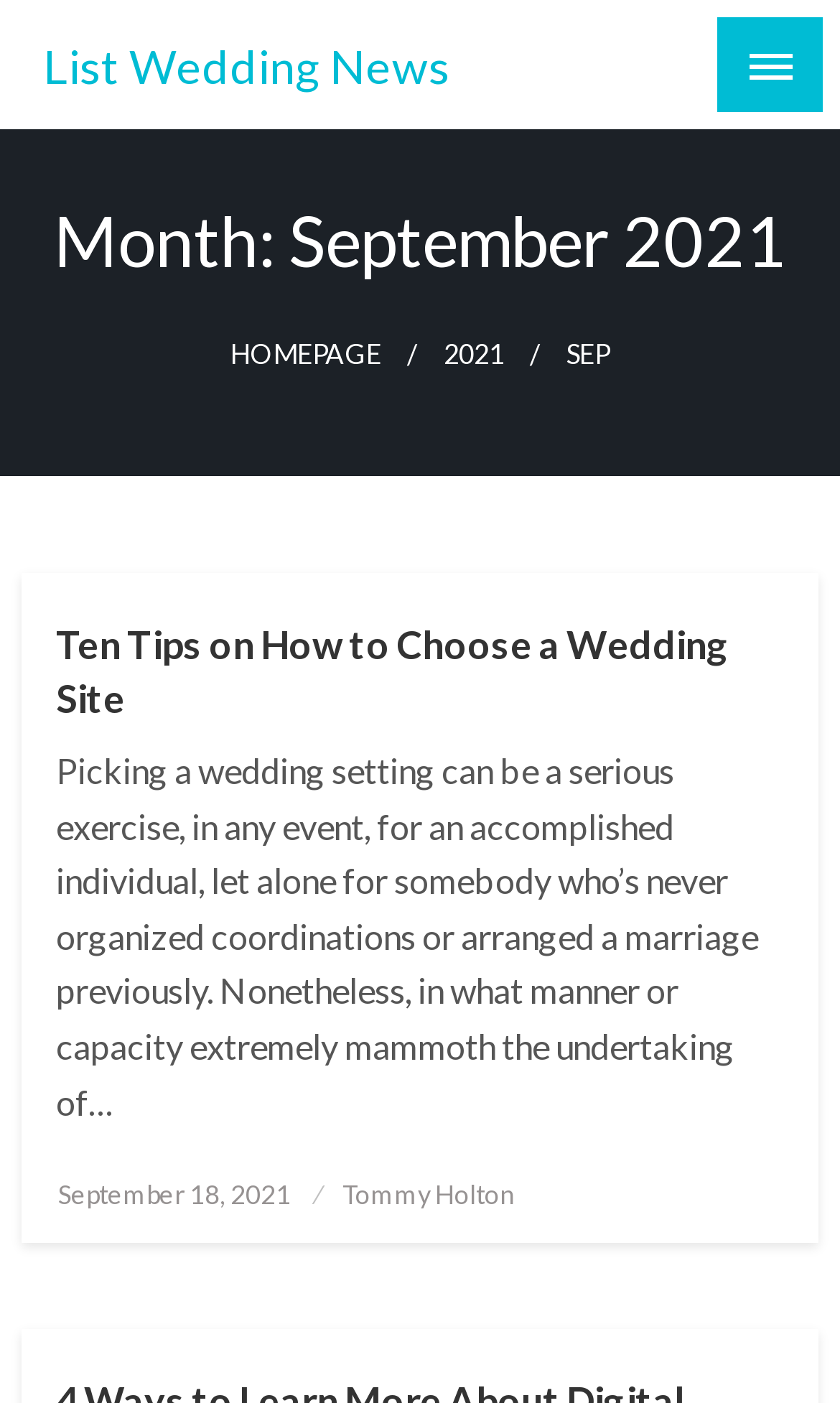Identify the bounding box coordinates for the element that needs to be clicked to fulfill this instruction: "check latest news in September 2021". Provide the coordinates in the format of four float numbers between 0 and 1: [left, top, right, bottom].

[0.069, 0.84, 0.346, 0.863]